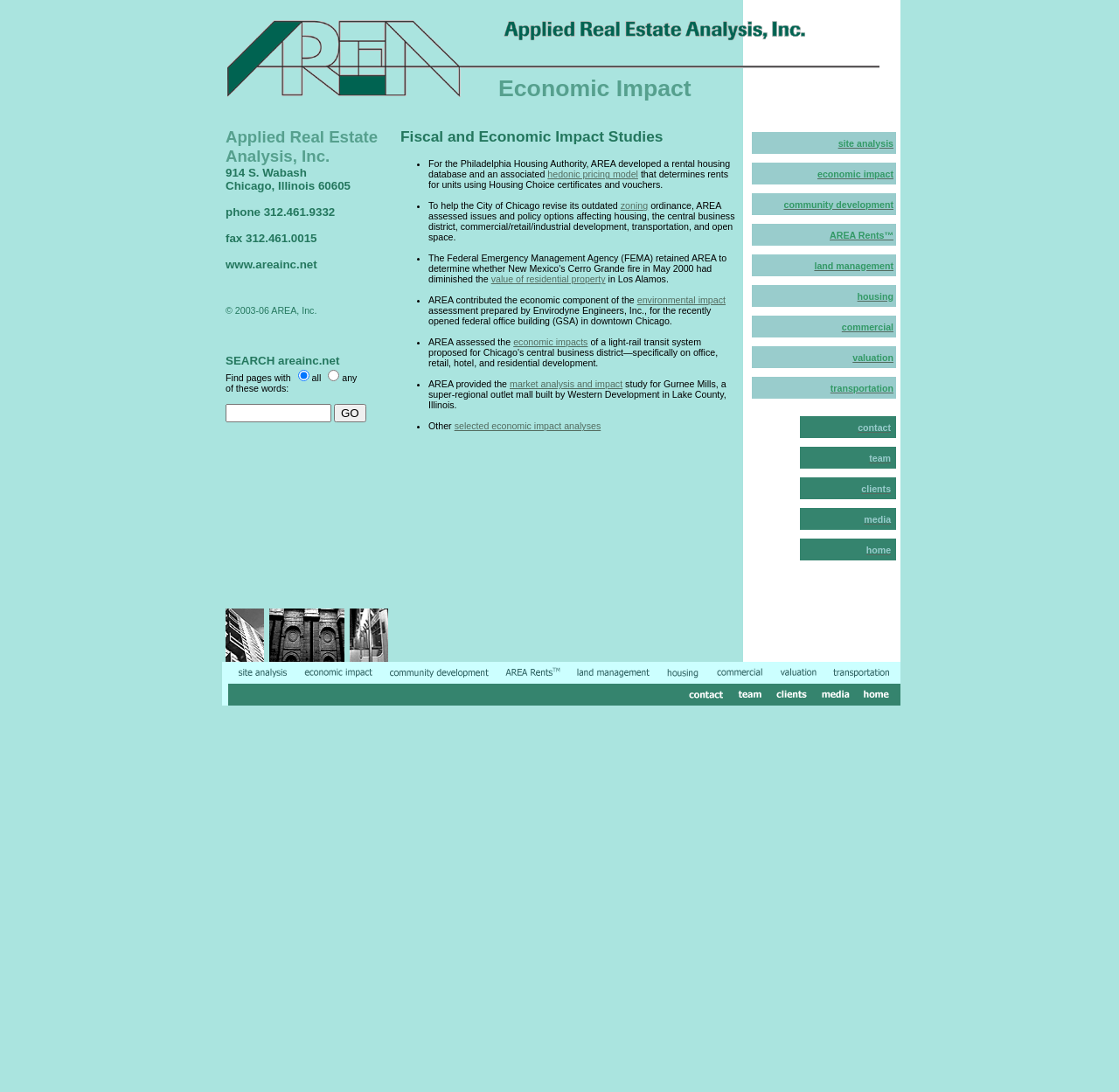Please predict the bounding box coordinates of the element's region where a click is necessary to complete the following instruction: "search areainc.net". The coordinates should be represented by four float numbers between 0 and 1, i.e., [left, top, right, bottom].

[0.202, 0.324, 0.303, 0.336]